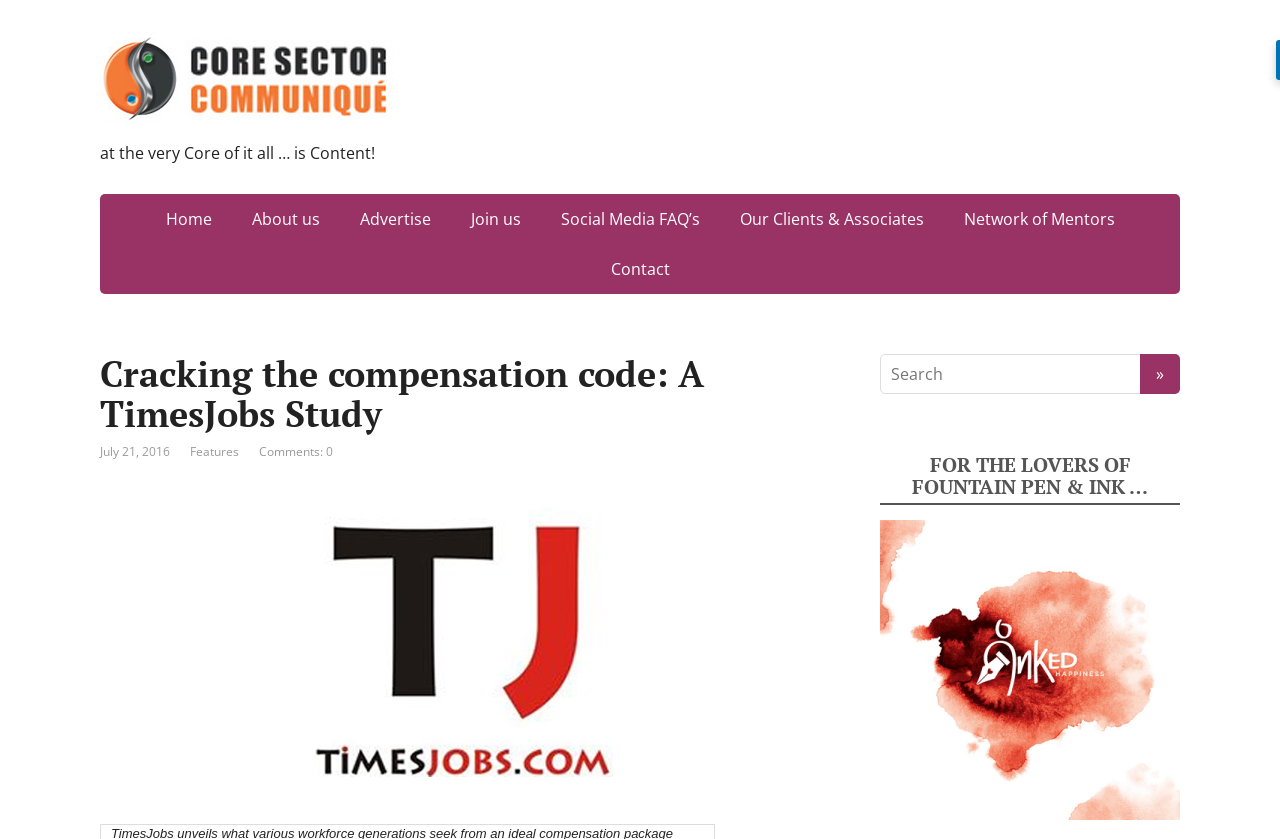What is the purpose of the textbox?
Give a detailed response to the question by analyzing the screenshot.

The question is asking for the purpose of the textbox on the webpage. By looking at the webpage, we can see that the textbox has a label 'Search', so the answer is 'Search'.